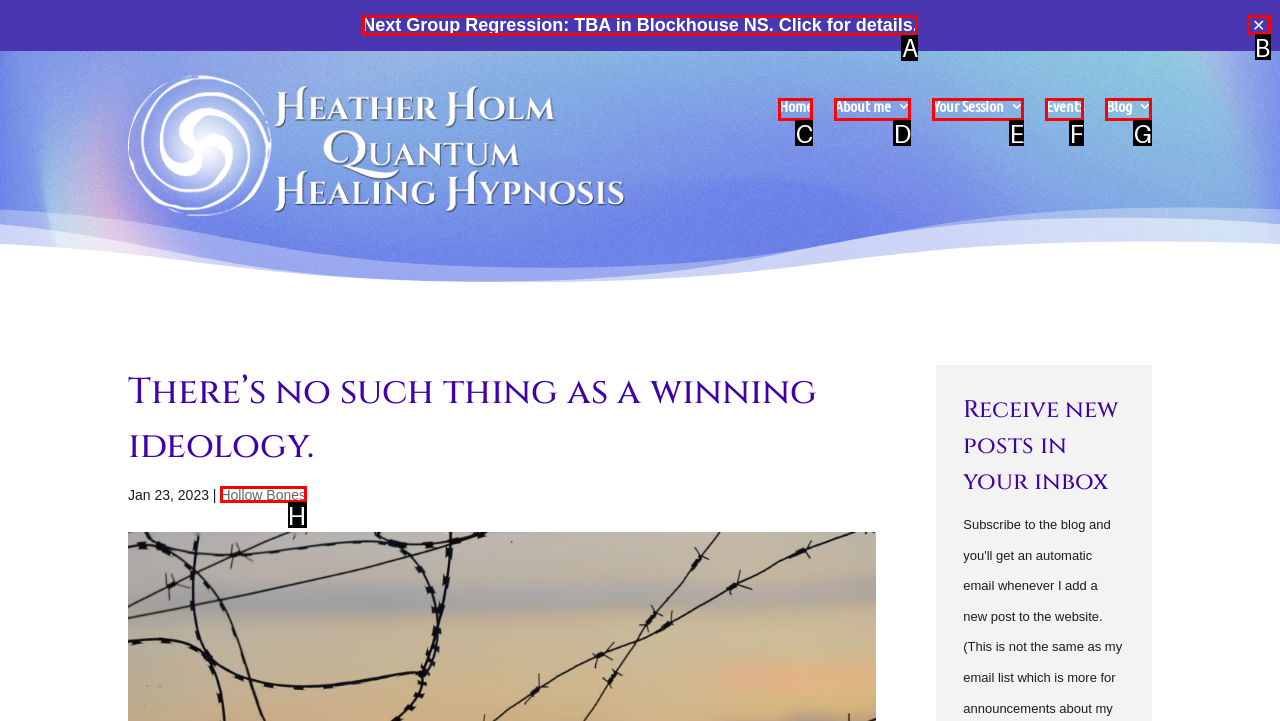Refer to the element description: Hollow Bones and identify the matching HTML element. State your answer with the appropriate letter.

H